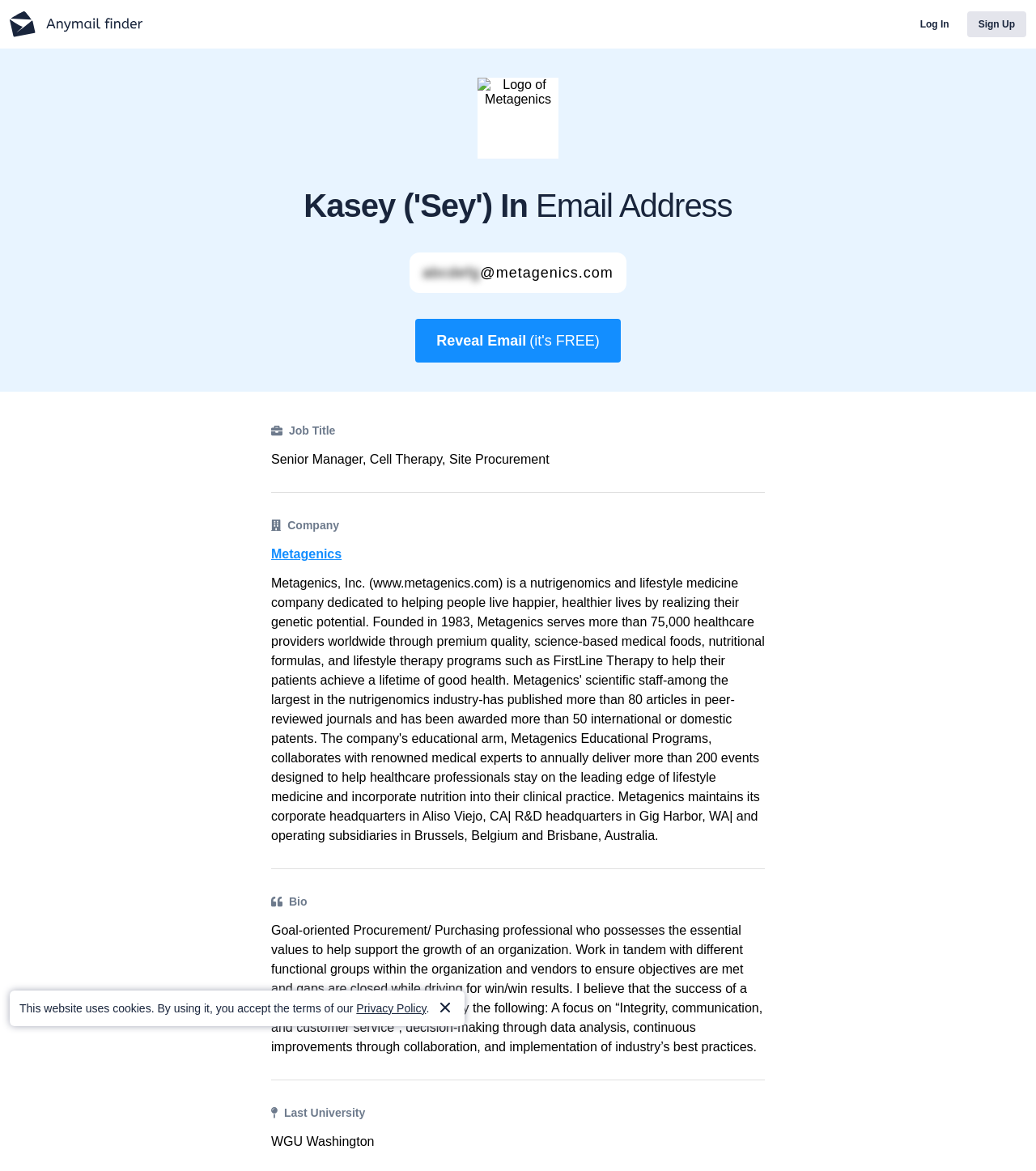Give a short answer using one word or phrase for the question:
What company does Kasey work for?

Metagenics